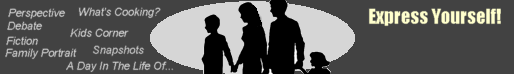Answer the question below using just one word or a short phrase: 
What is the purpose of the text-rich banner?

An invitation to share stories